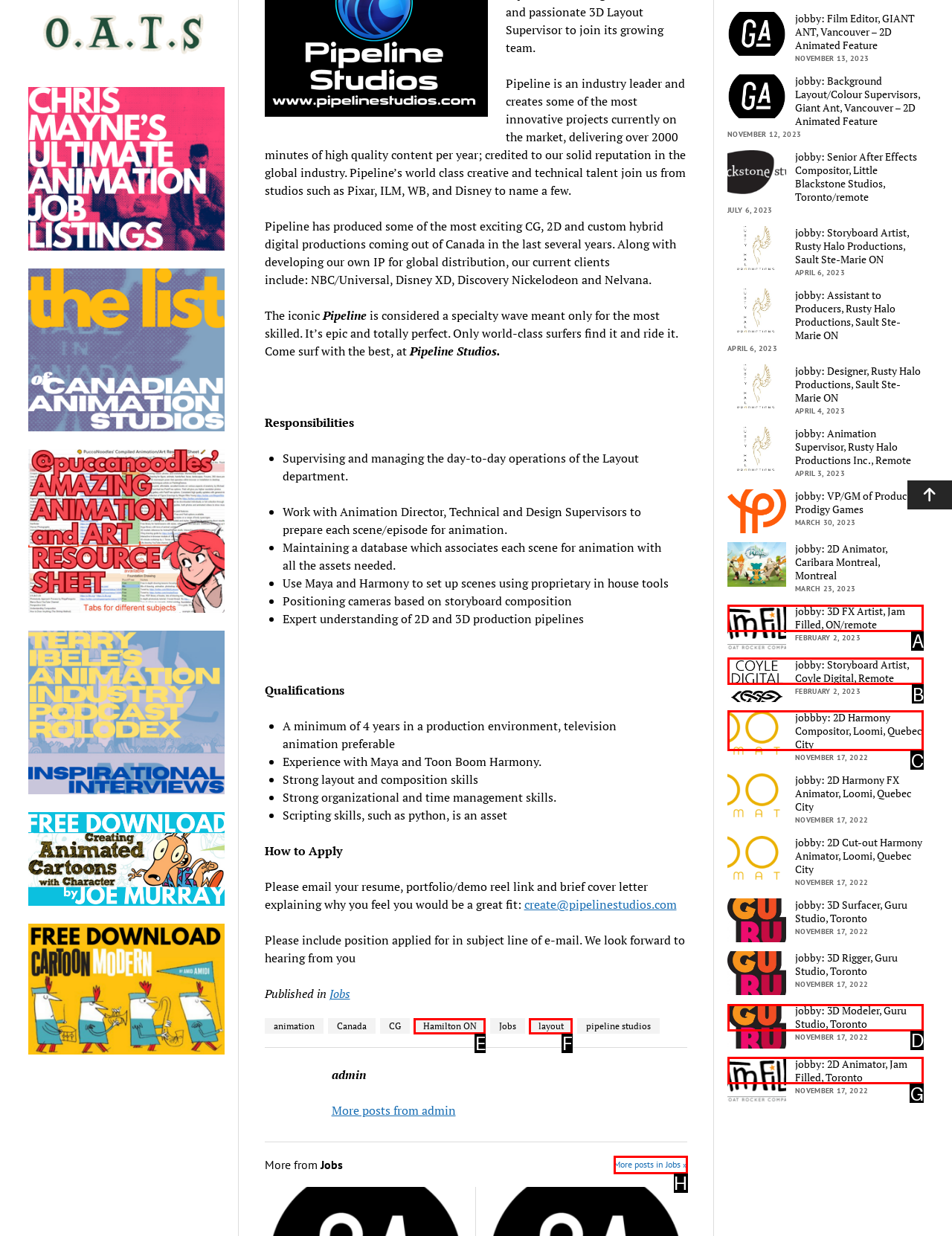Identify the HTML element that corresponds to the following description: More posts in Jobs » Provide the letter of the best matching option.

H